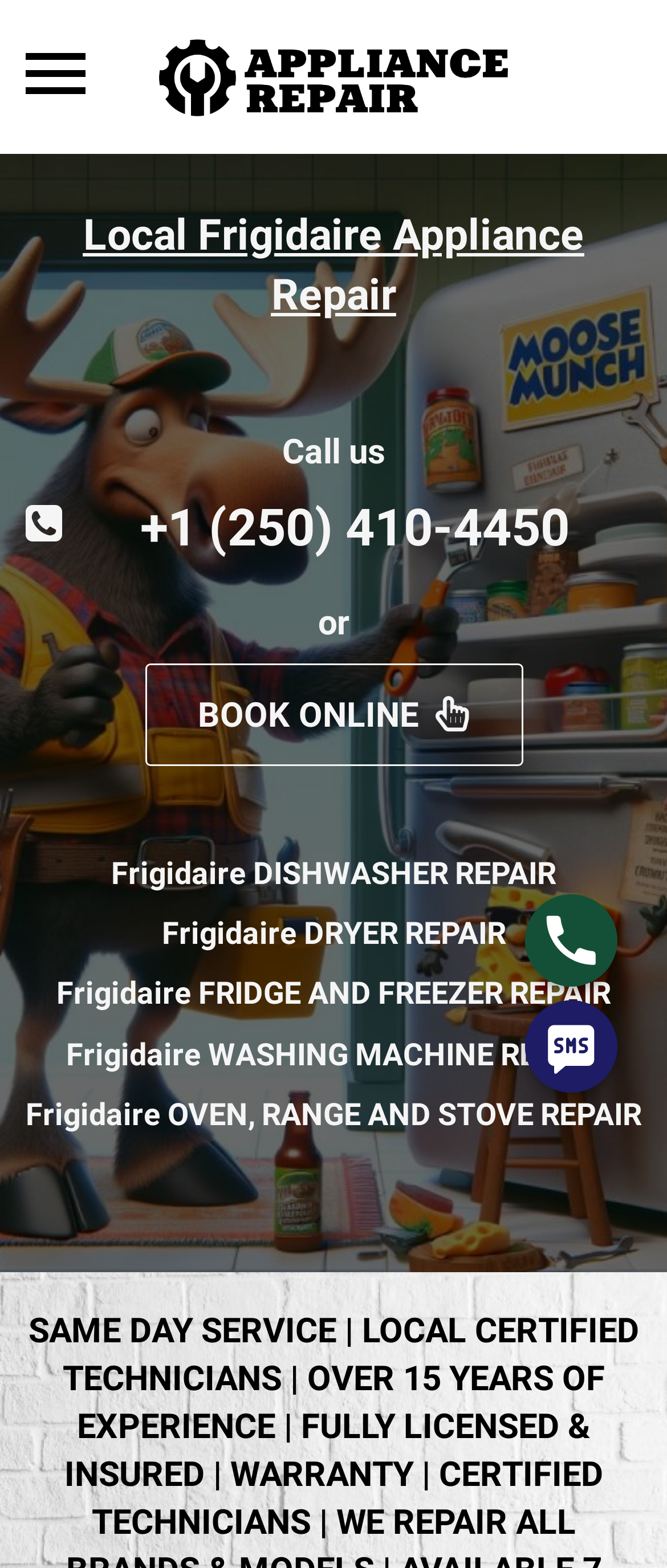Locate the bounding box coordinates of the element that needs to be clicked to carry out the instruction: "View Frigidaire dishwasher repair services". The coordinates should be given as four float numbers ranging from 0 to 1, i.e., [left, top, right, bottom].

[0.167, 0.545, 0.833, 0.568]